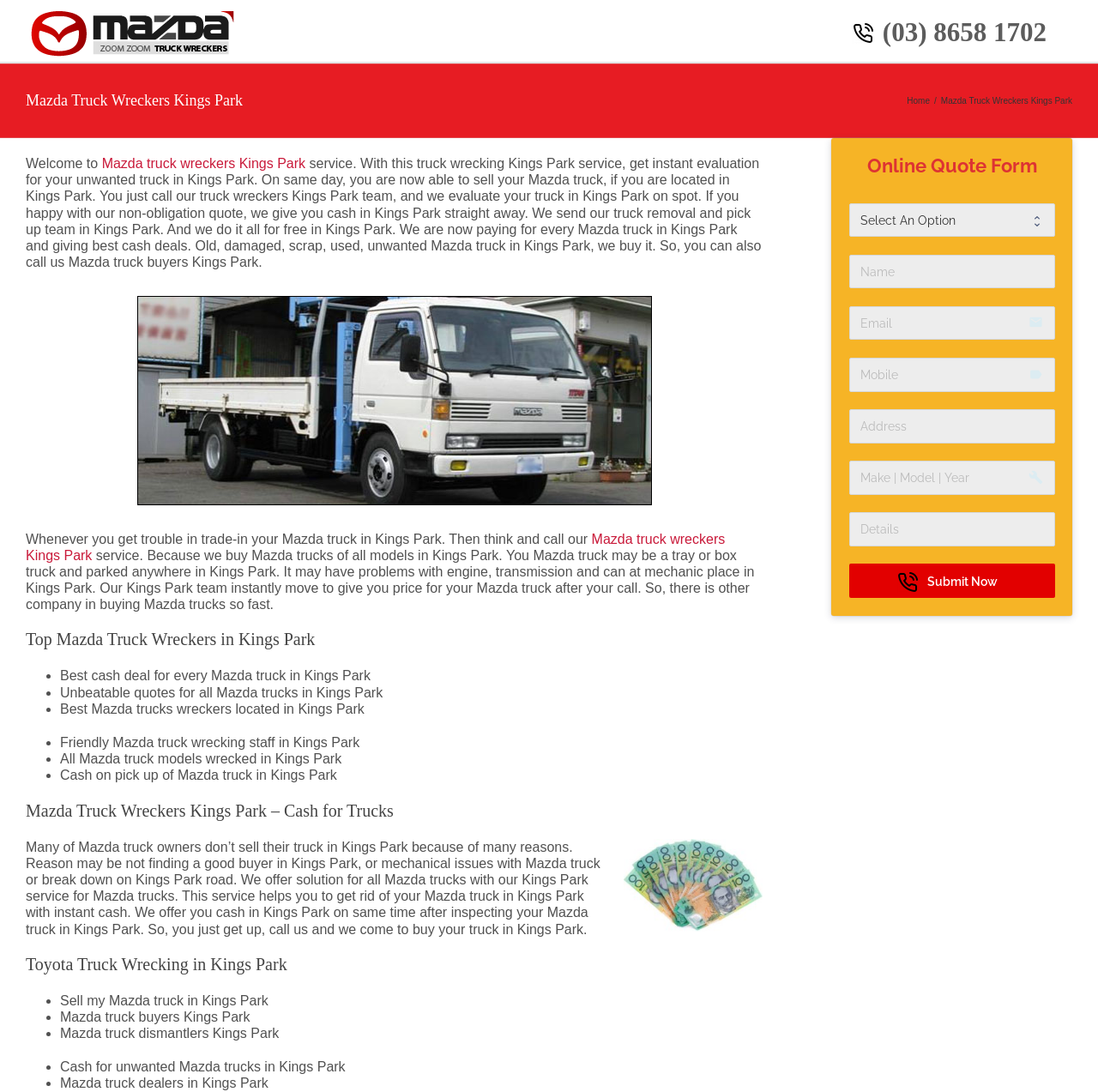Determine the bounding box for the HTML element described here: "parent_node: label name="field23[]" placeholder="Mobile"". The coordinates should be given as [left, top, right, bottom] with each number being a float between 0 and 1.

[0.773, 0.327, 0.961, 0.359]